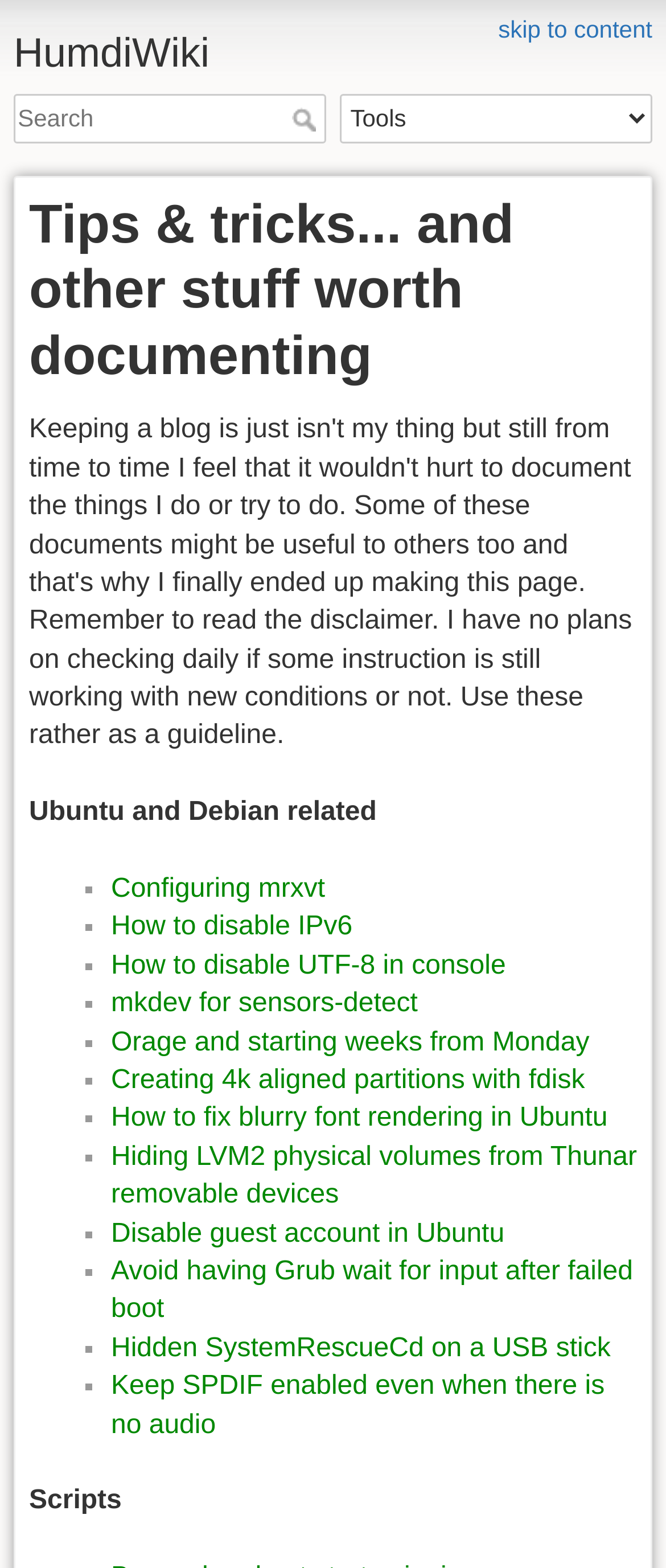What is the name of the wiki?
Please provide a full and detailed response to the question.

The name of the wiki can be found in the heading element with the text 'HumdiWiki' which is located at the top of the webpage, indicating that this is the title of the wiki.